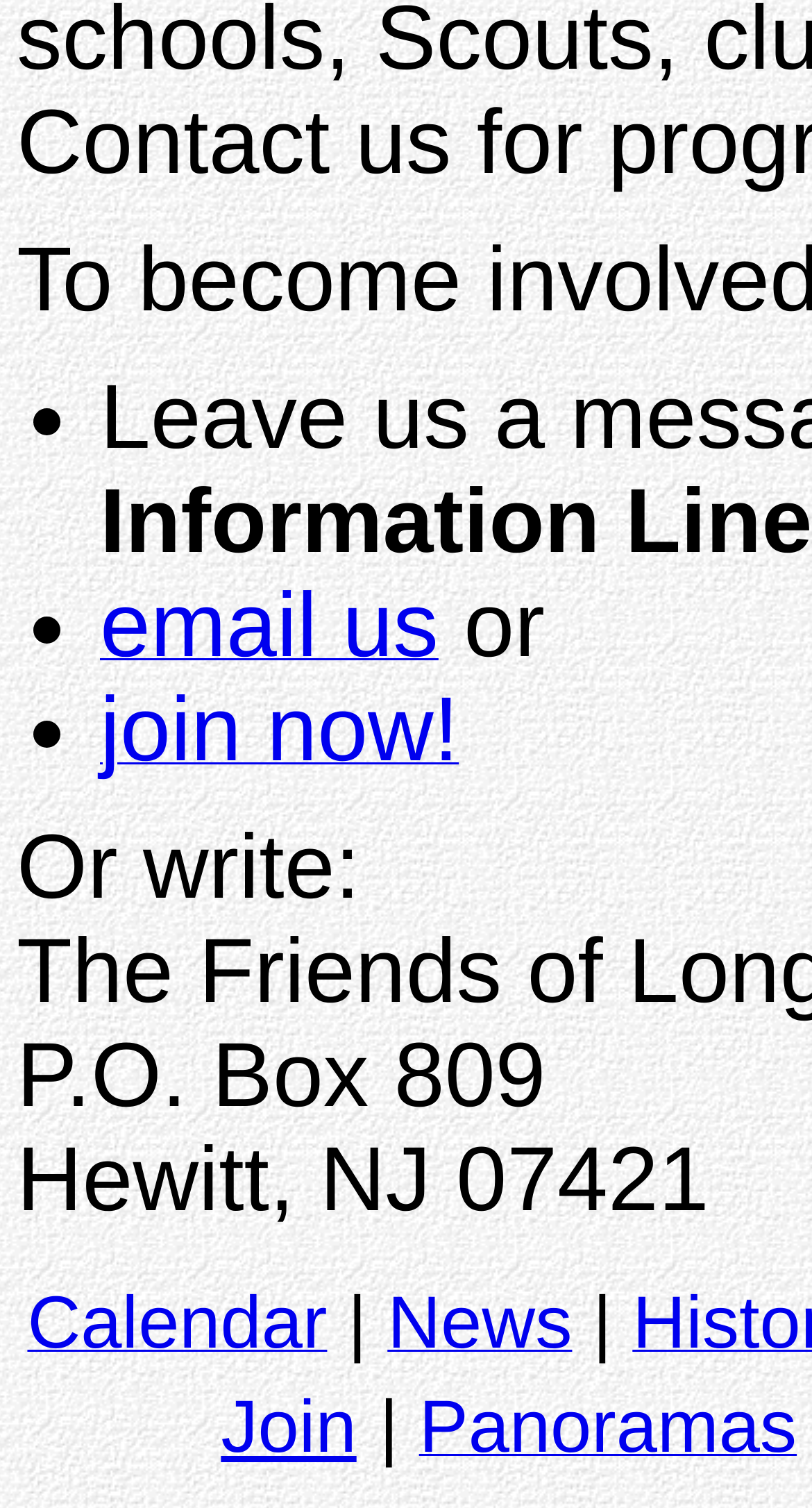Give a one-word or short phrase answer to this question: 
What is the text between 'email us' and 'join now!'?

or